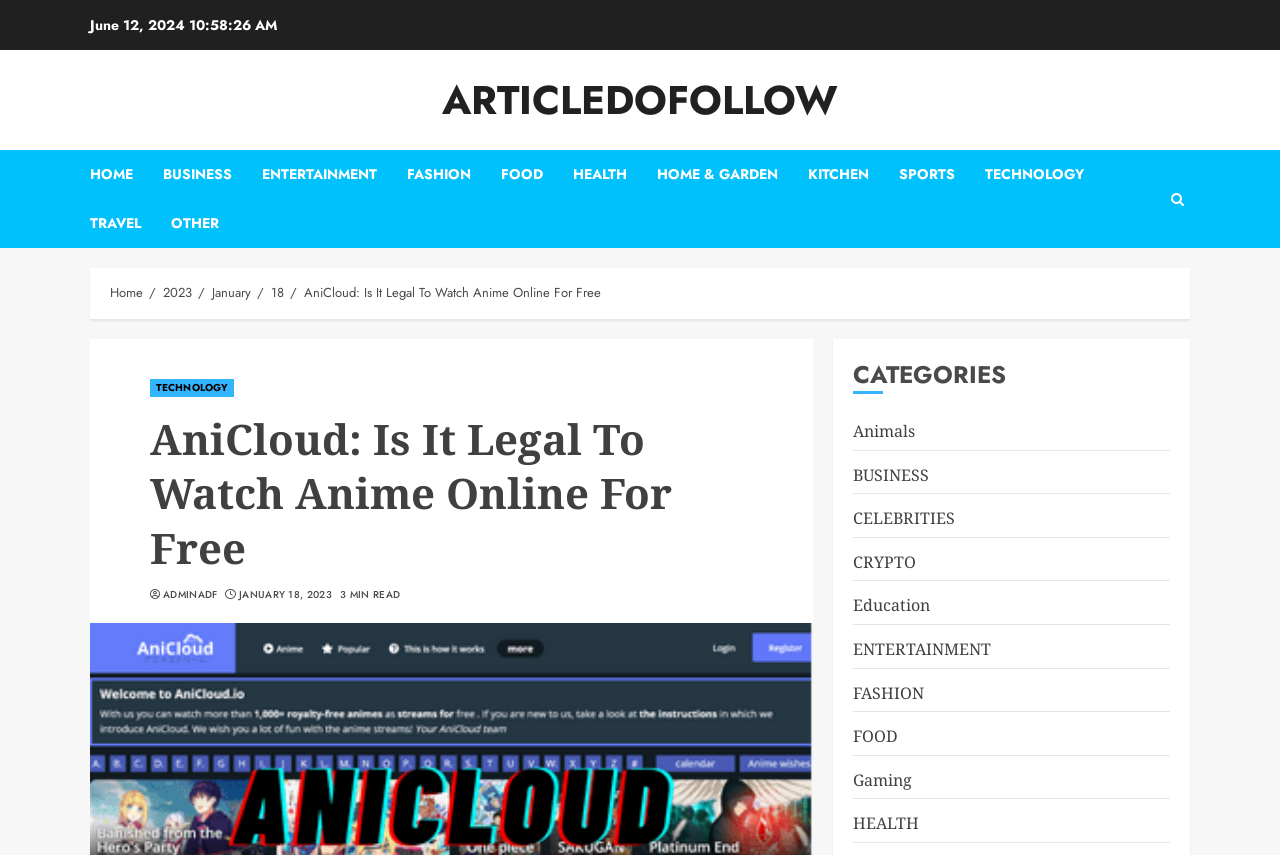Locate the bounding box coordinates of the area where you should click to accomplish the instruction: "Read article about AniCloud".

[0.238, 0.331, 0.47, 0.354]